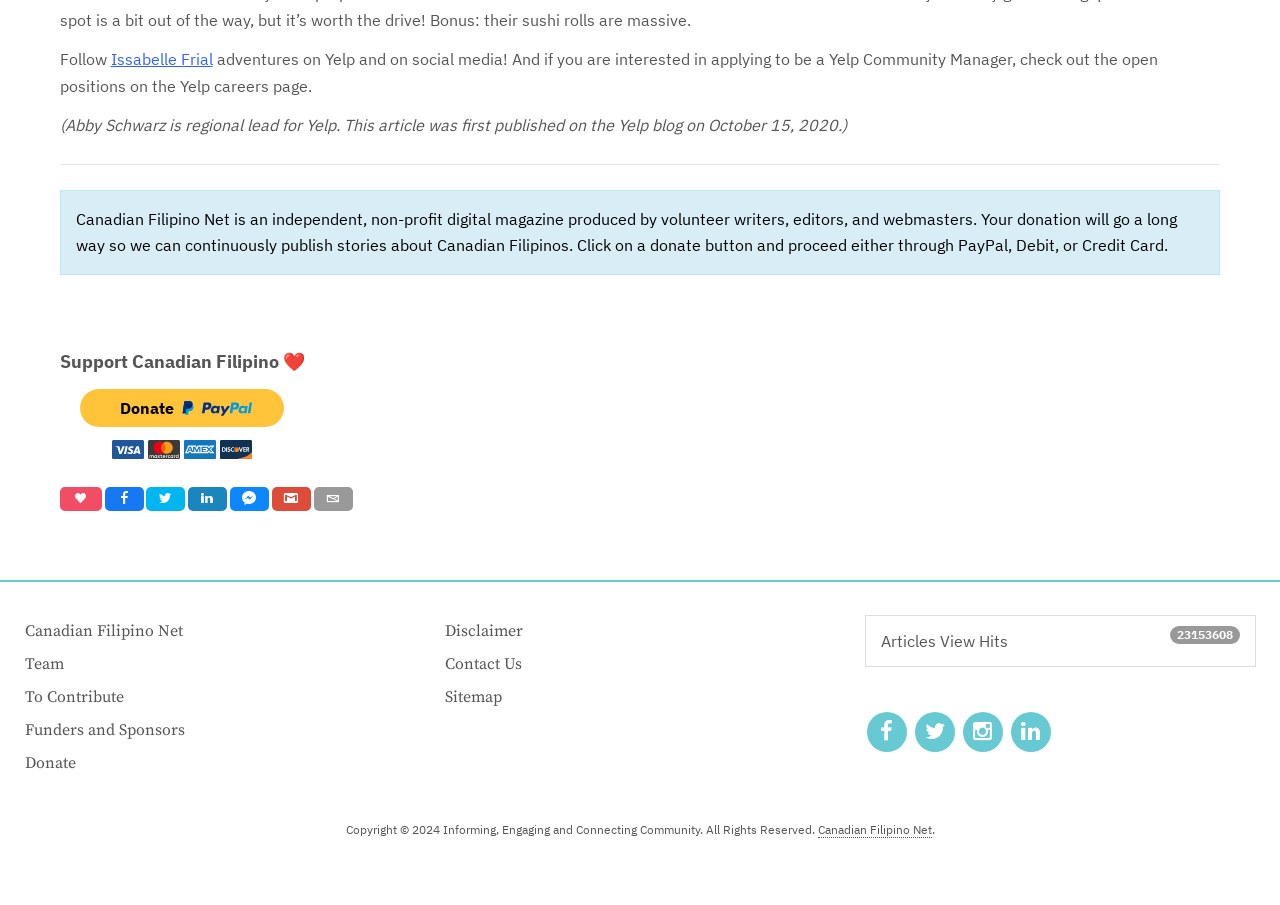Locate the bounding box coordinates of the UI element described by: "Canadian Filipino Net". The bounding box coordinates should consist of four float numbers between 0 and 1, i.e., [left, top, right, bottom].

[0.639, 0.909, 0.728, 0.926]